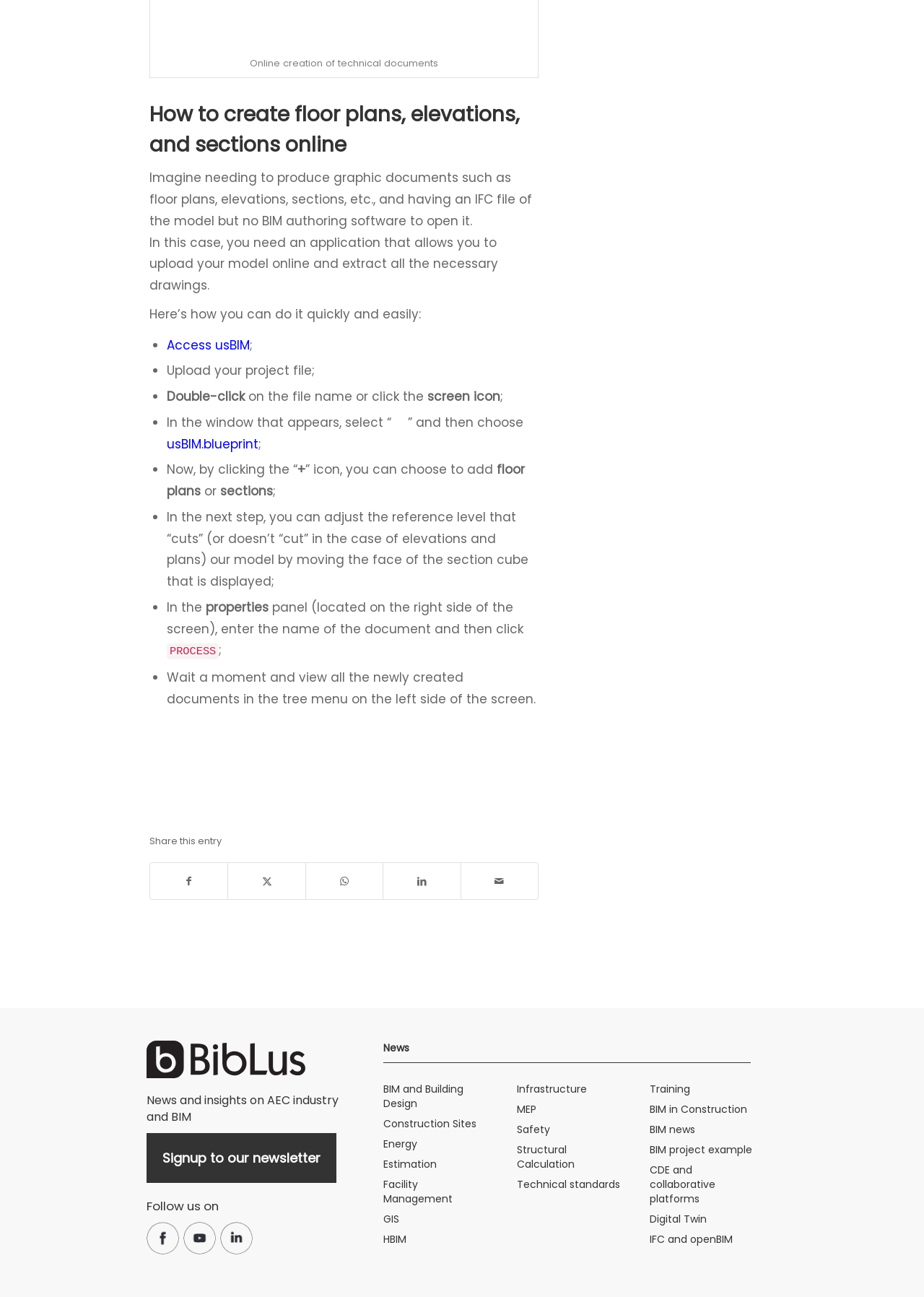Pinpoint the bounding box coordinates of the clickable element needed to complete the instruction: "Click on 'BIM and Building Design'". The coordinates should be provided as four float numbers between 0 and 1: [left, top, right, bottom].

[0.415, 0.834, 0.502, 0.857]